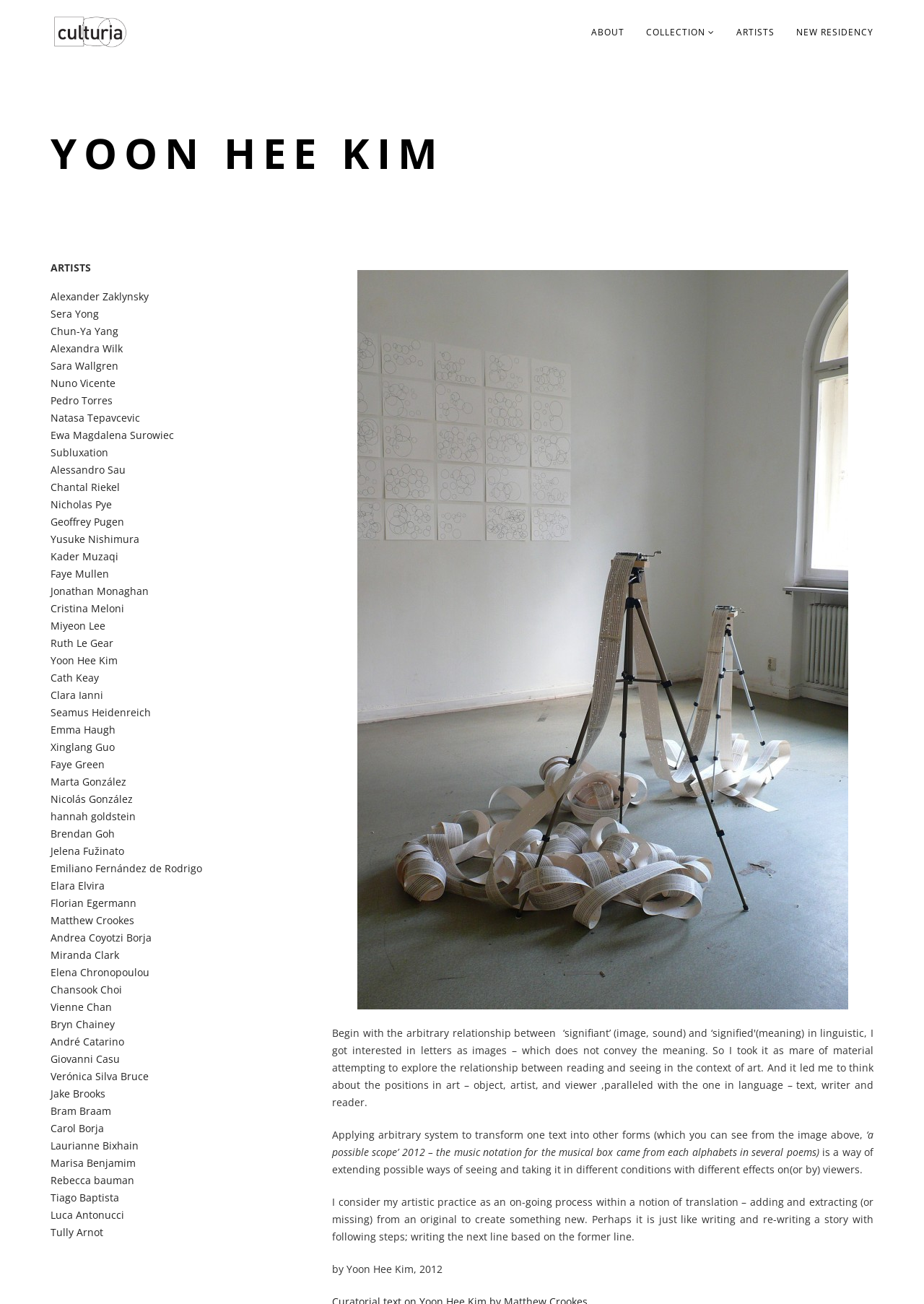Summarize the webpage with a detailed and informative caption.

This webpage is about Yoon Hee Kim, an artist, and culturia, a research platform focused on artistic processes, based in Berlin. At the top of the page, there is a navigation menu with links to "ABOUT", "COLLECTION", "ARTISTS", and "NEW RESIDENCY". Below the navigation menu, there is a large heading "YOON HEE KIM" that spans almost the entire width of the page.

To the left of the heading, there is a small image related to culturia. Below the heading, there is a large image of Yoon Hee Kim, taking up most of the page's width. Underneath the image, there are four paragraphs of text describing Yoon Hee Kim's artistic practice, which involves translating and transforming texts into different forms.

On the left side of the page, there is a list of 44 artists, each represented by a link with their name. This list is headed by a smaller heading "ARTISTS". The list of artists takes up about half of the page's height.